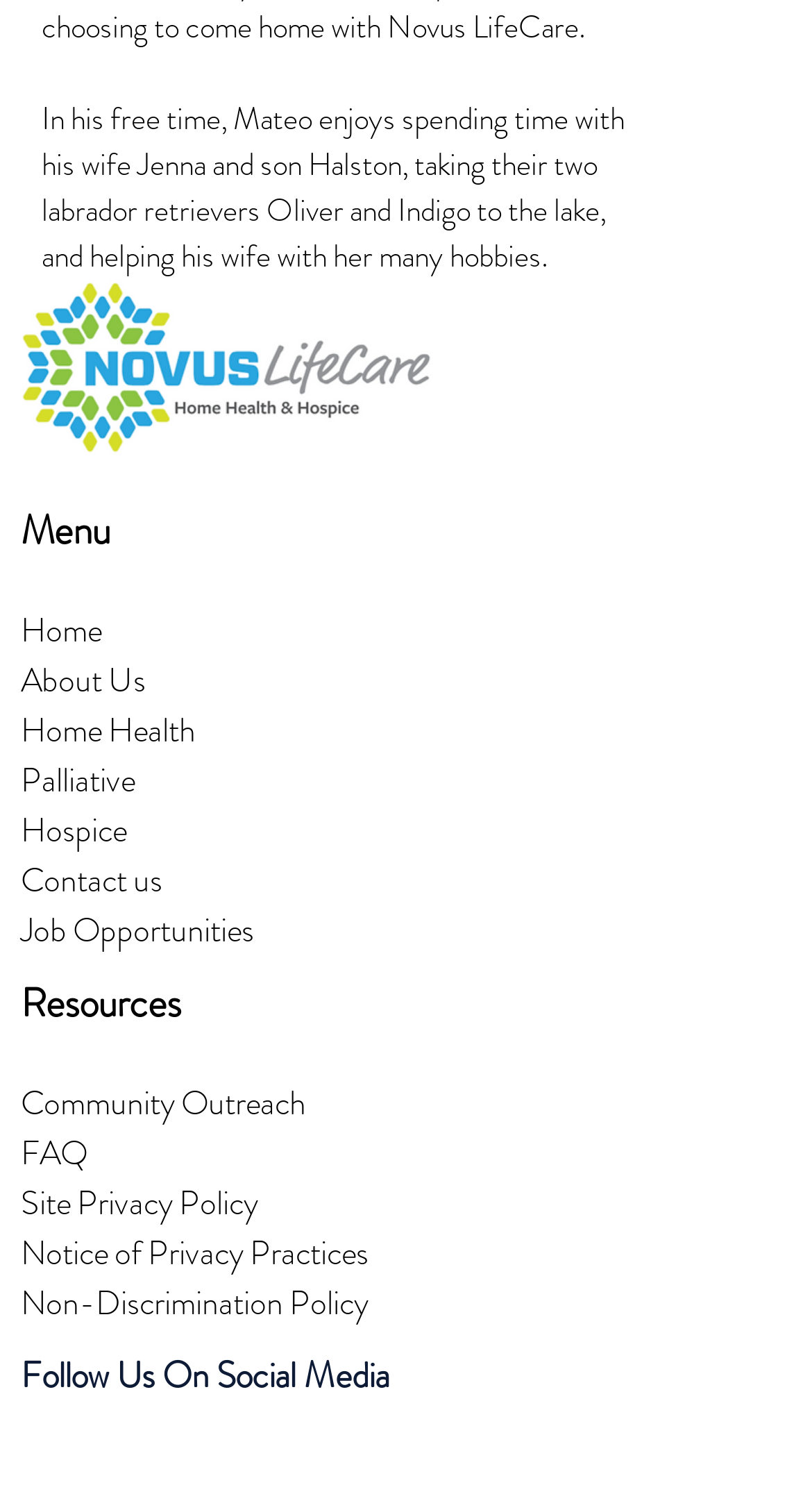Locate the bounding box coordinates of the element I should click to achieve the following instruction: "View About Us".

[0.026, 0.434, 0.179, 0.466]